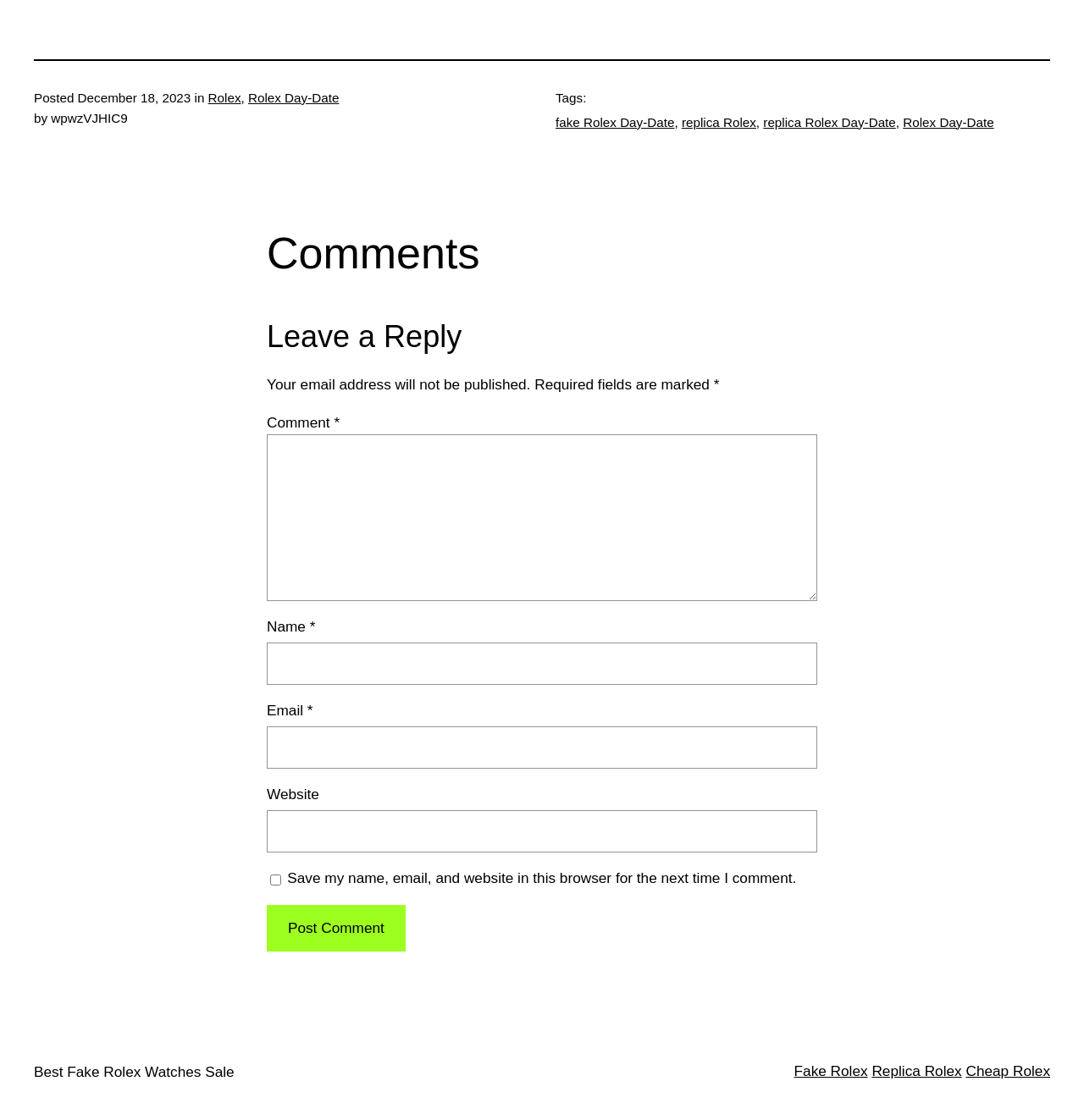Specify the bounding box coordinates of the element's region that should be clicked to achieve the following instruction: "Click on the 'Fake Rolex' link". The bounding box coordinates consist of four float numbers between 0 and 1, in the format [left, top, right, bottom].

[0.732, 0.949, 0.8, 0.964]